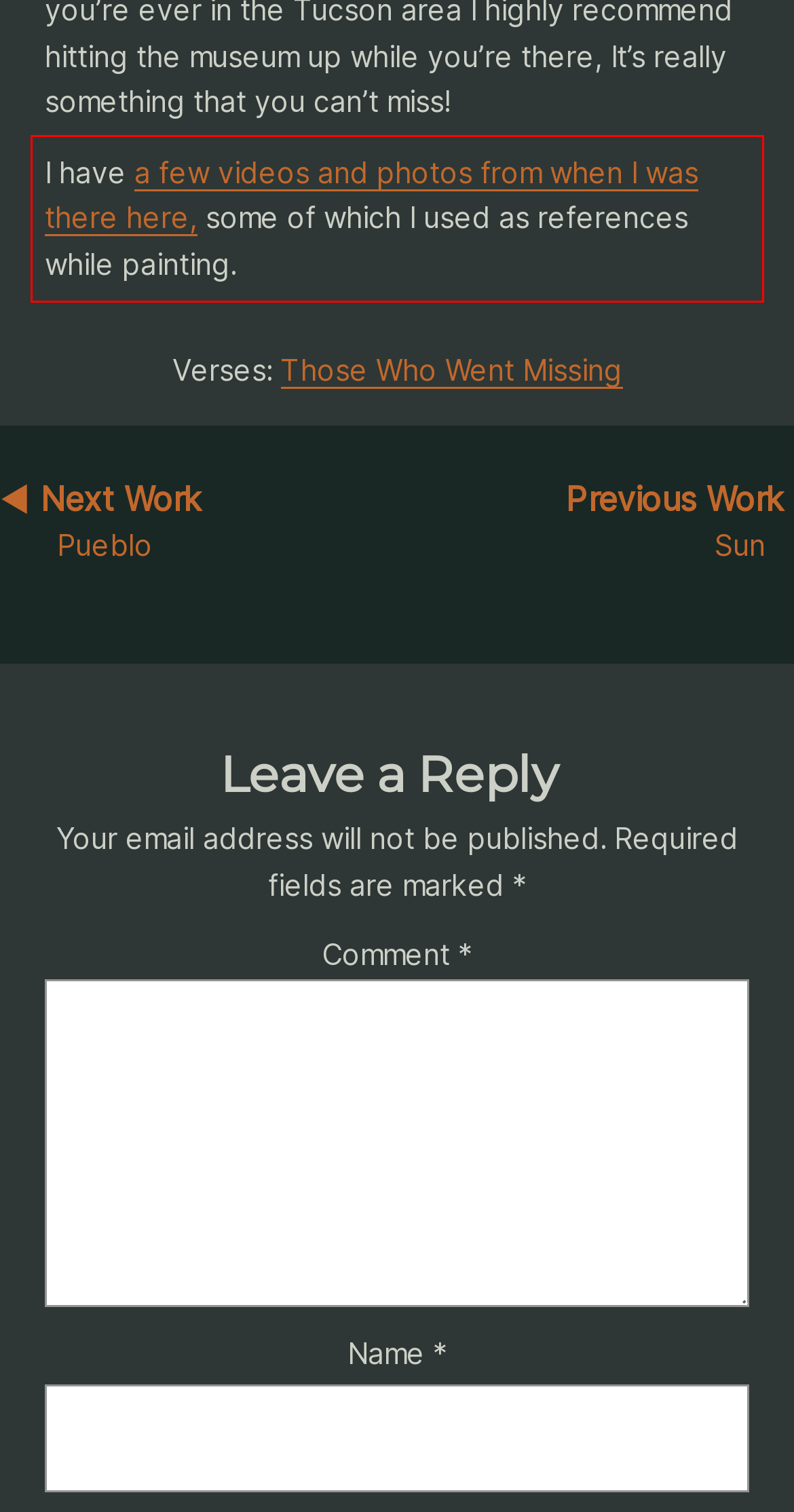Identify the red bounding box in the webpage screenshot and perform OCR to generate the text content enclosed.

I have a few videos and photos from when I was there here, some of which I used as references while painting.